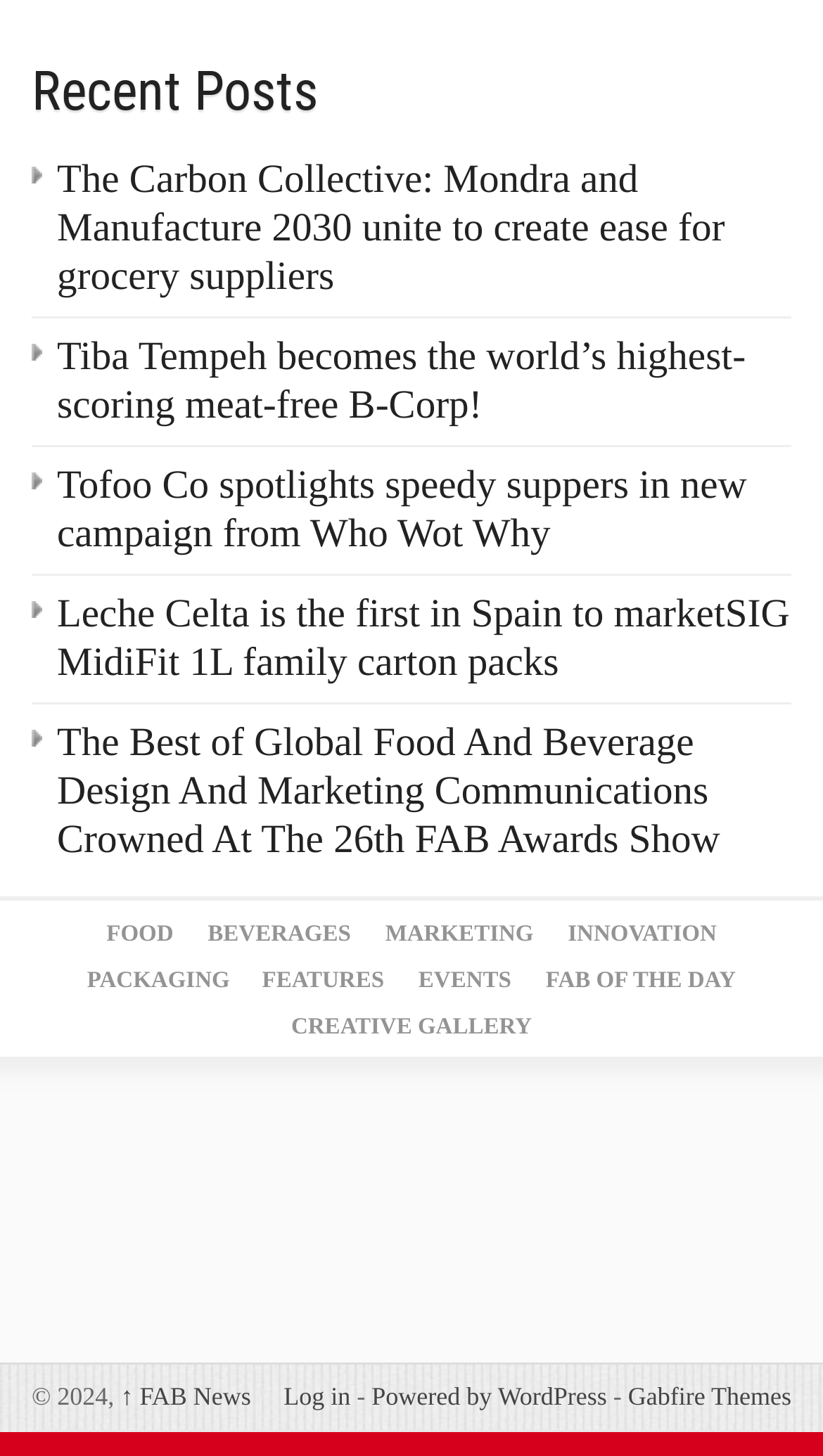How many categories are listed at the bottom of the webpage?
Please analyze the image and answer the question with as much detail as possible.

At the bottom of the webpage, there are 8 categories listed, which are FOOD, BEVERAGES, MARKETING, INNOVATION, PACKAGING, FEATURES, EVENTS, and FAB OF THE DAY.